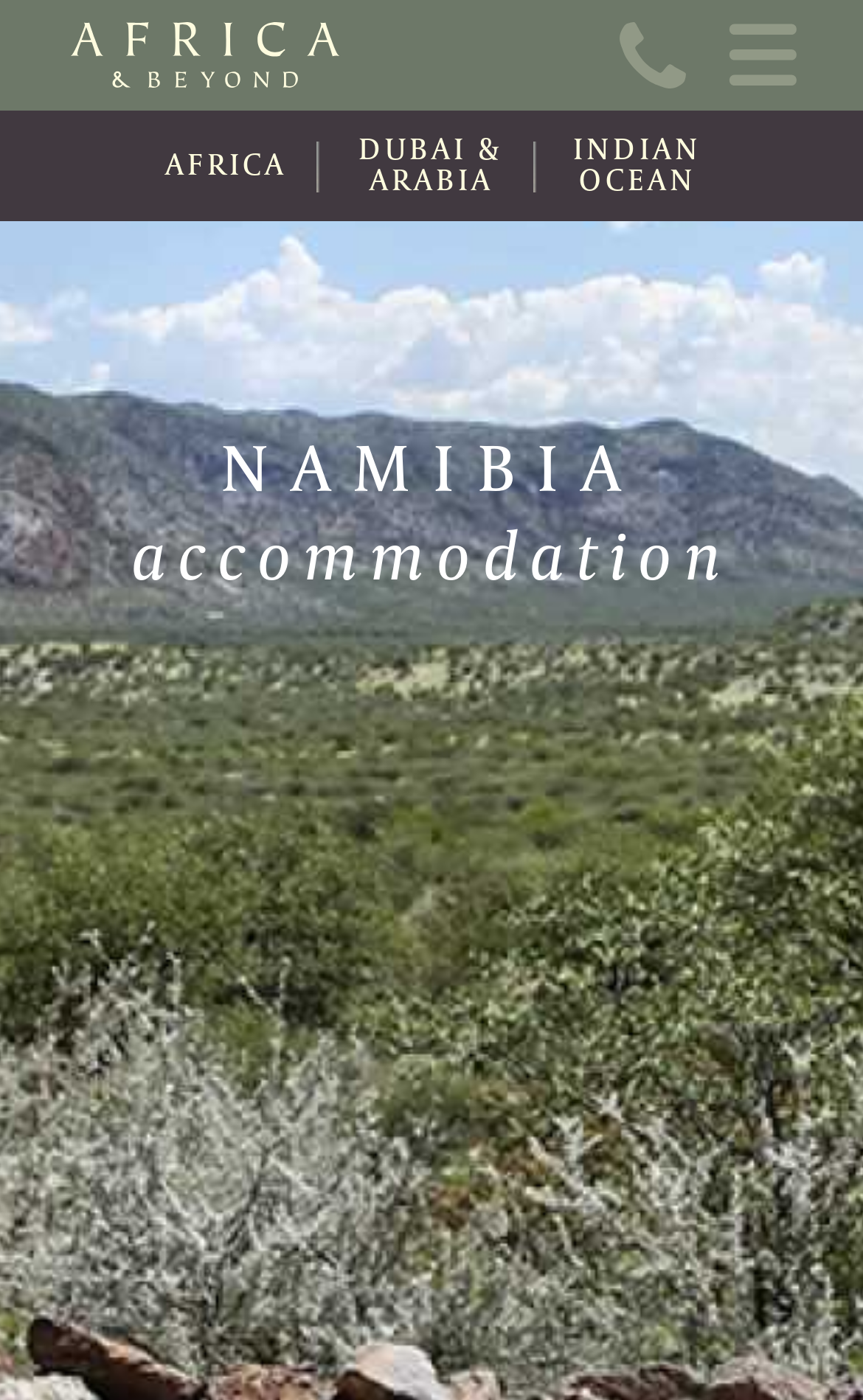Use a single word or phrase to answer the question:
How many links are in the top menu?

7